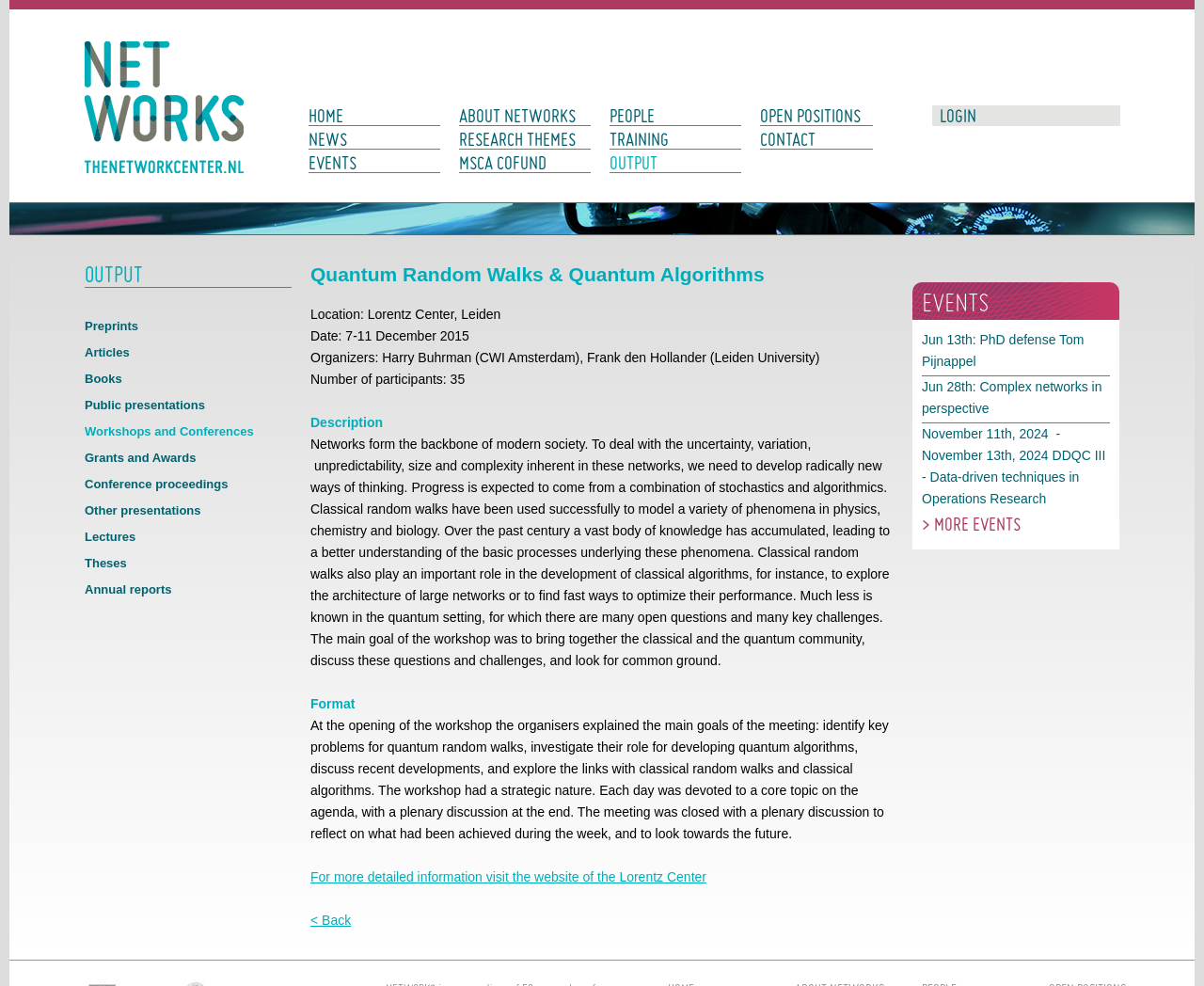Using the provided description Public presentations, find the bounding box coordinates for the UI element. Provide the coordinates in (top-left x, top-left y, bottom-right x, bottom-right y) format, ensuring all values are between 0 and 1.

[0.07, 0.395, 0.242, 0.422]